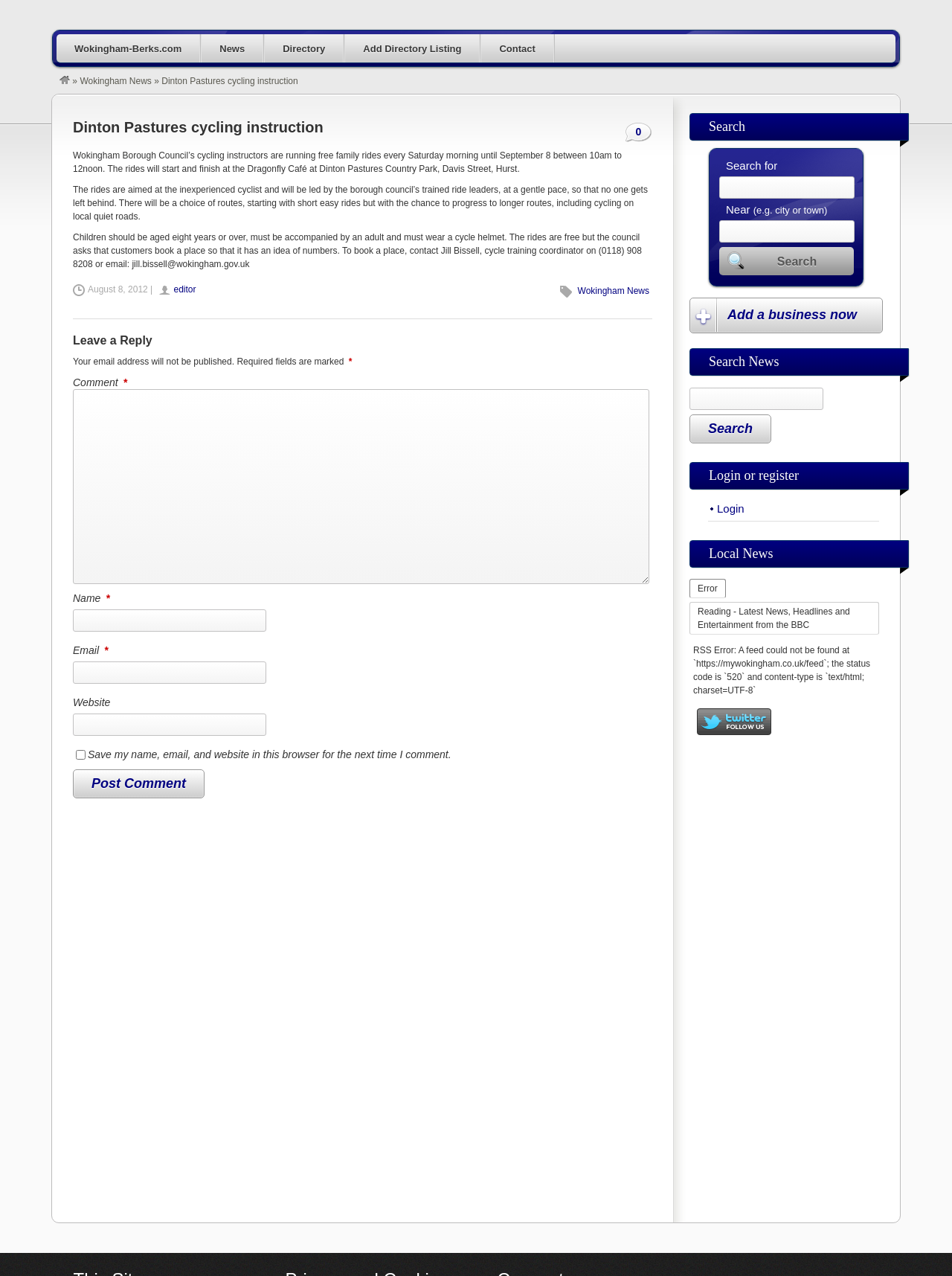What is the duration of the rides? Based on the screenshot, please respond with a single word or phrase.

10am to 12noon